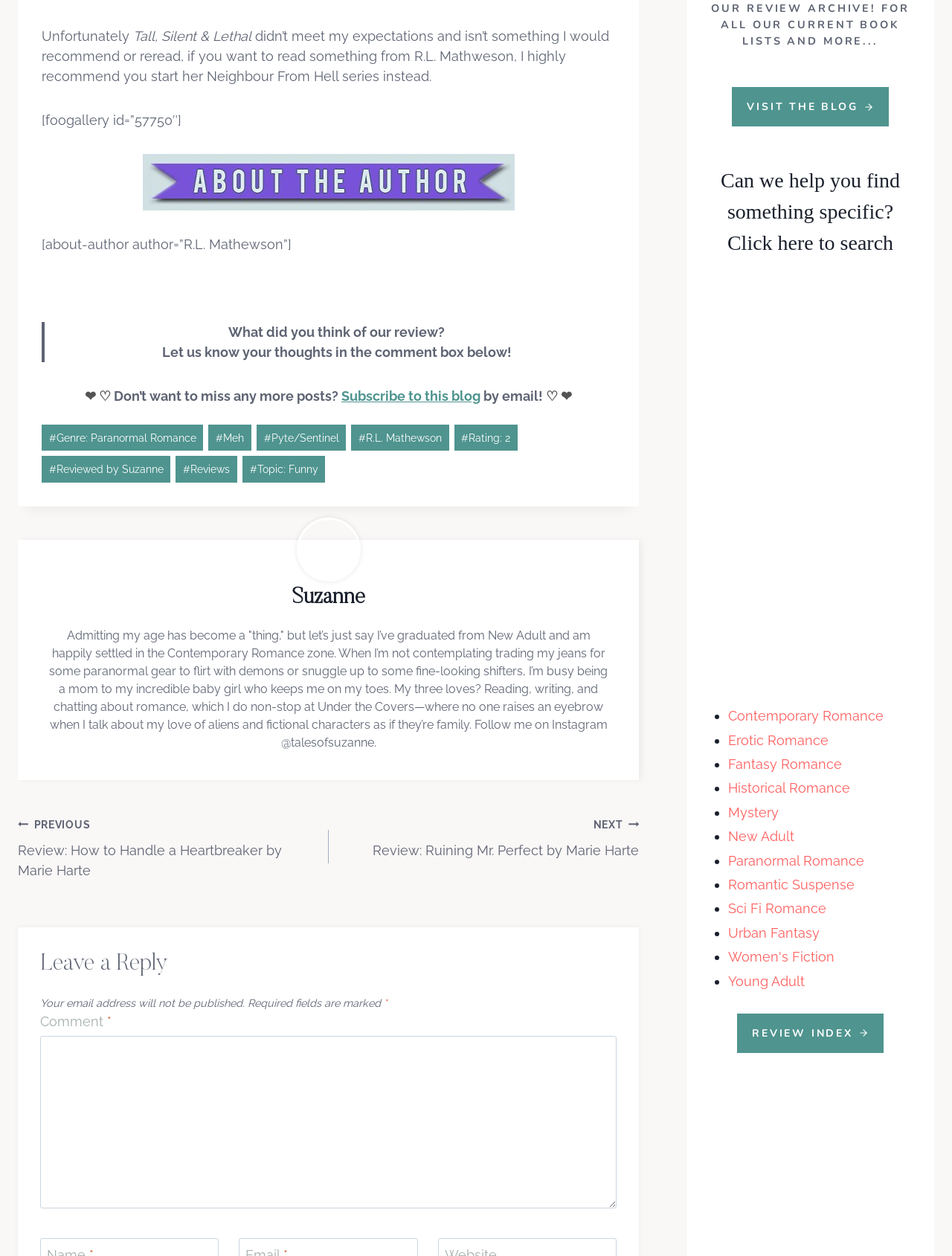Please specify the bounding box coordinates of the area that should be clicked to accomplish the following instruction: "Search for something". The coordinates should consist of four float numbers between 0 and 1, i.e., [left, top, right, bottom].

None